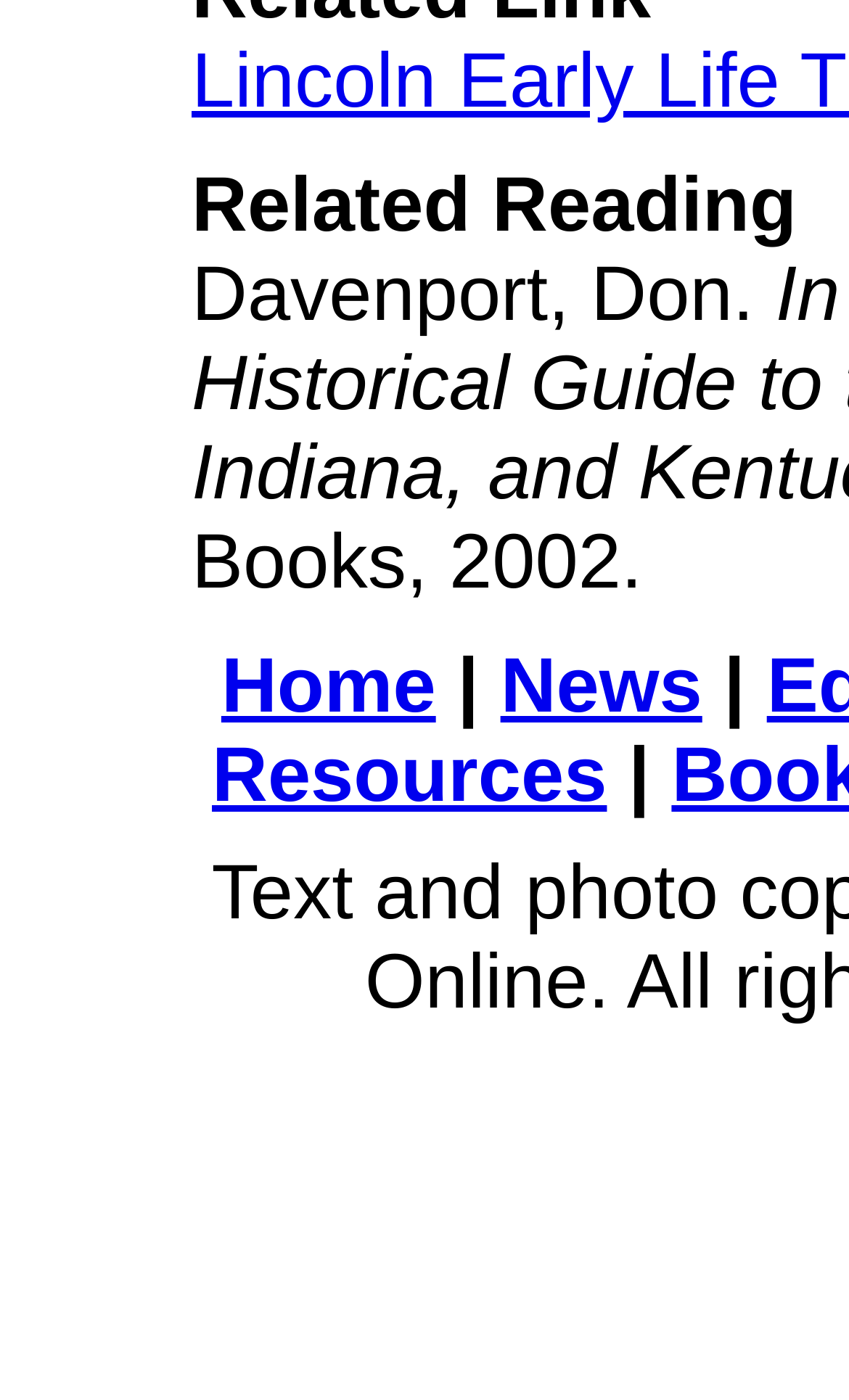Locate the bounding box of the UI element described in the following text: "Home".

[0.261, 0.835, 0.513, 0.897]